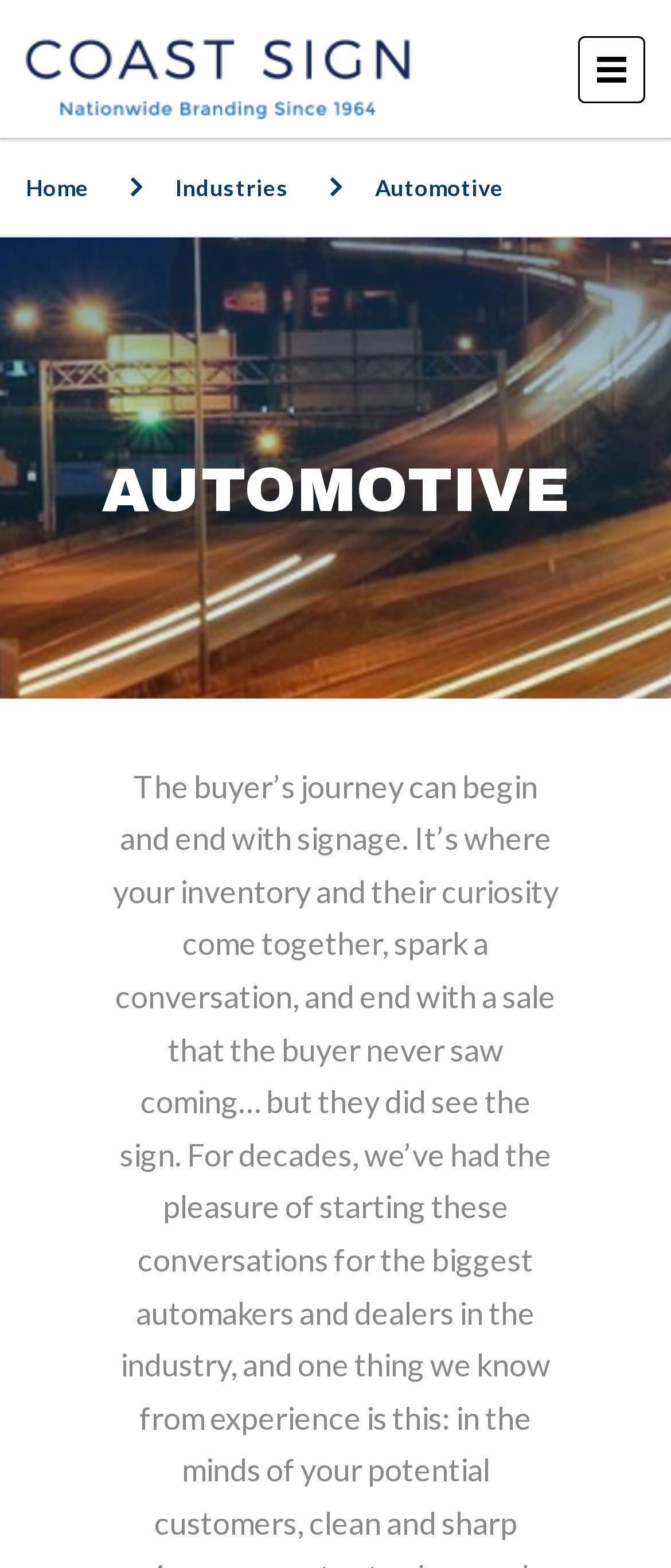Respond to the question below with a single word or phrase:
What is the color of the 'Coast Sign' logo?

Unknown